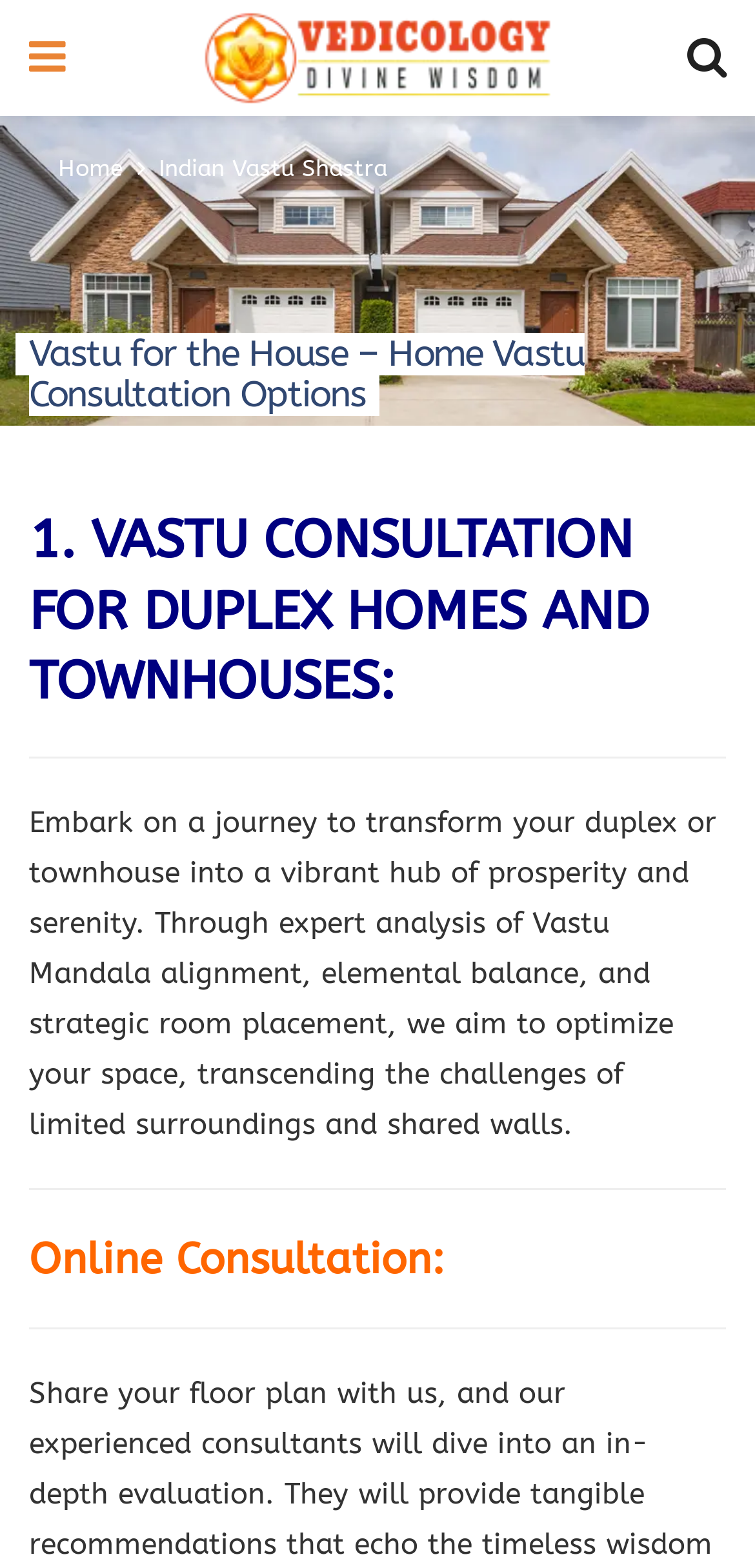Locate the bounding box for the described UI element: "Indian Vastu Shastra". Ensure the coordinates are four float numbers between 0 and 1, formatted as [left, top, right, bottom].

[0.21, 0.099, 0.513, 0.116]